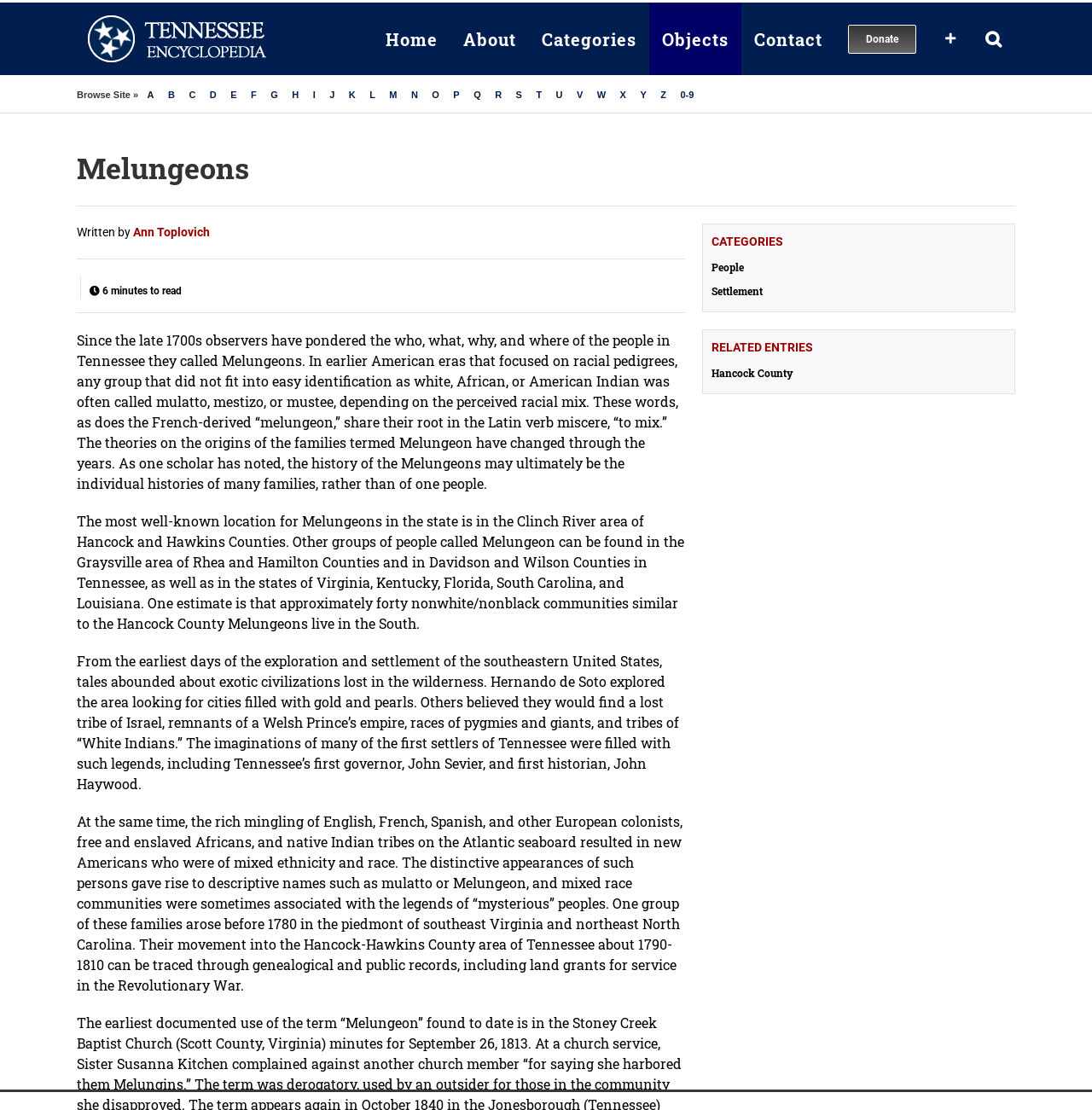How many nonwhite/nonblack communities similar to the Hancock County Melungeons exist in the South?
Based on the visual information, provide a detailed and comprehensive answer.

The article estimates that there are approximately forty nonwhite/nonblack communities similar to the Hancock County Melungeons living in the South.